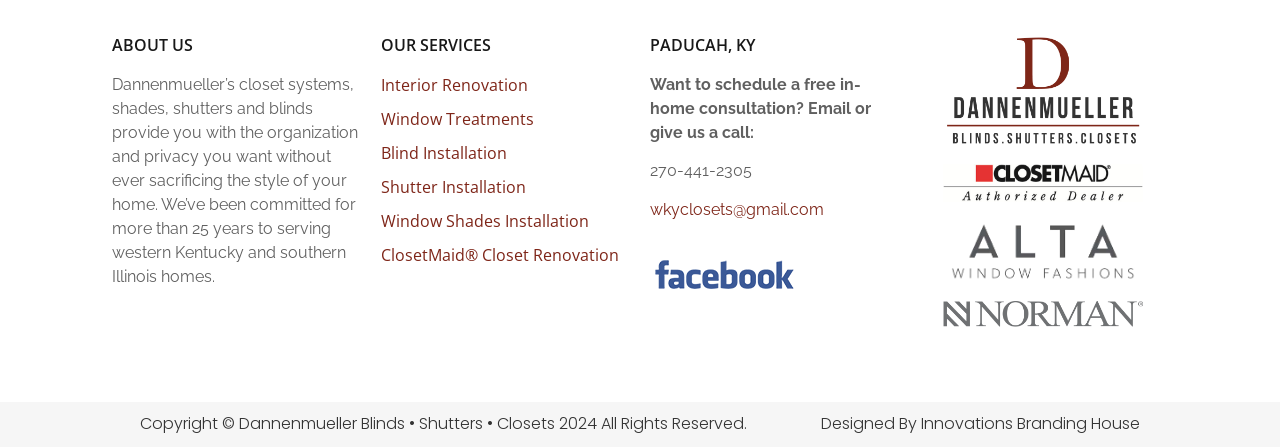Could you find the bounding box coordinates of the clickable area to complete this instruction: "Check services"?

None